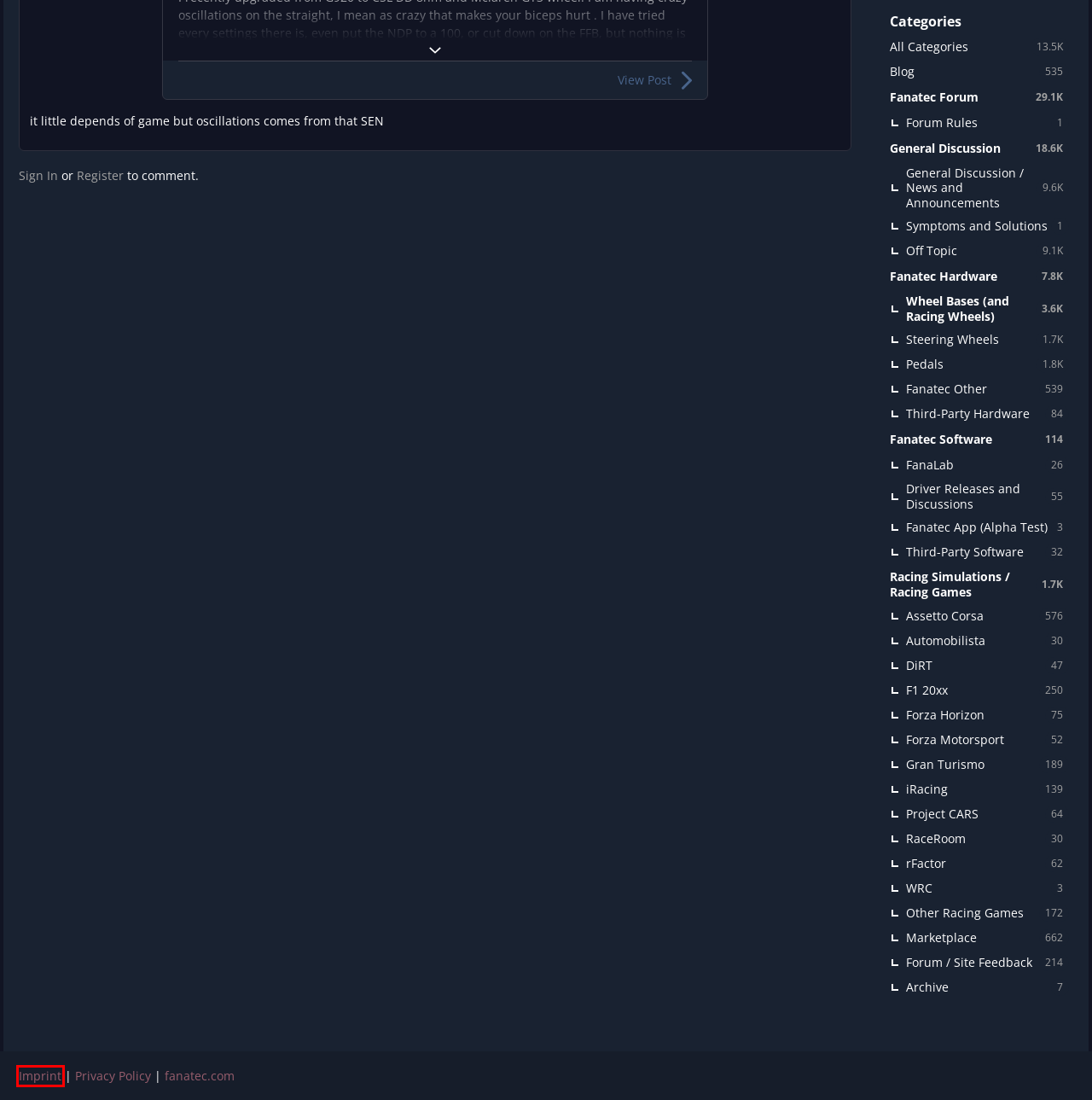Check out the screenshot of a webpage with a red rectangle bounding box. Select the best fitting webpage description that aligns with the new webpage after clicking the element inside the bounding box. Here are the candidates:
A. Other Racing Games — Fanatec Forum
B. F1 20xx — Fanatec Forum
C. Forum / Site Feedback — Fanatec Forum
D. Forum Rules — Fanatec Forum
E. Imprint | Fanatec
F. FanaLab — Fanatec Forum
G. Symptoms and Solutions — Fanatec Forum
H. Assetto Corsa — Fanatec Forum

E